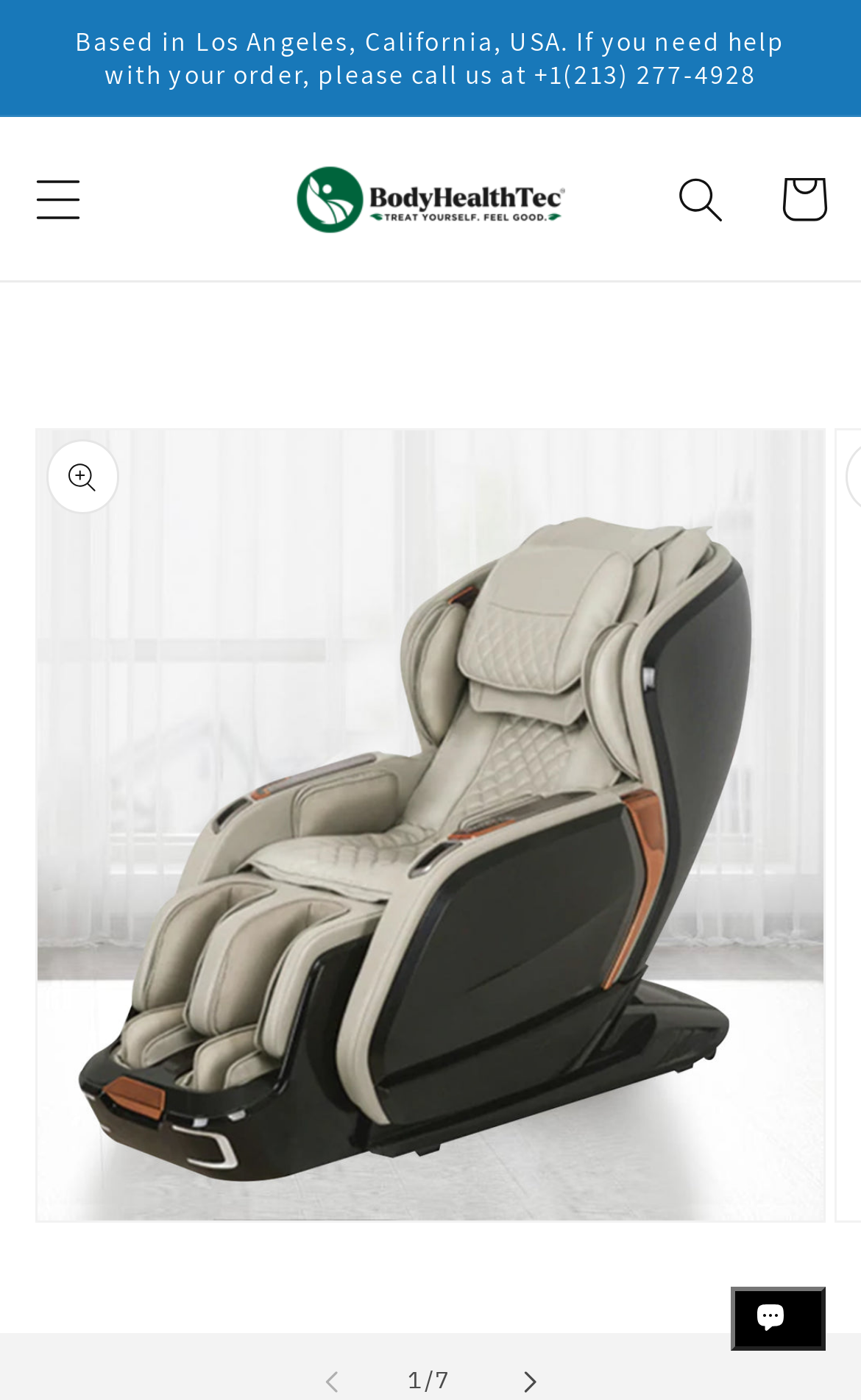How many items are in the cart?
Observe the image and answer the question with a one-word or short phrase response.

1